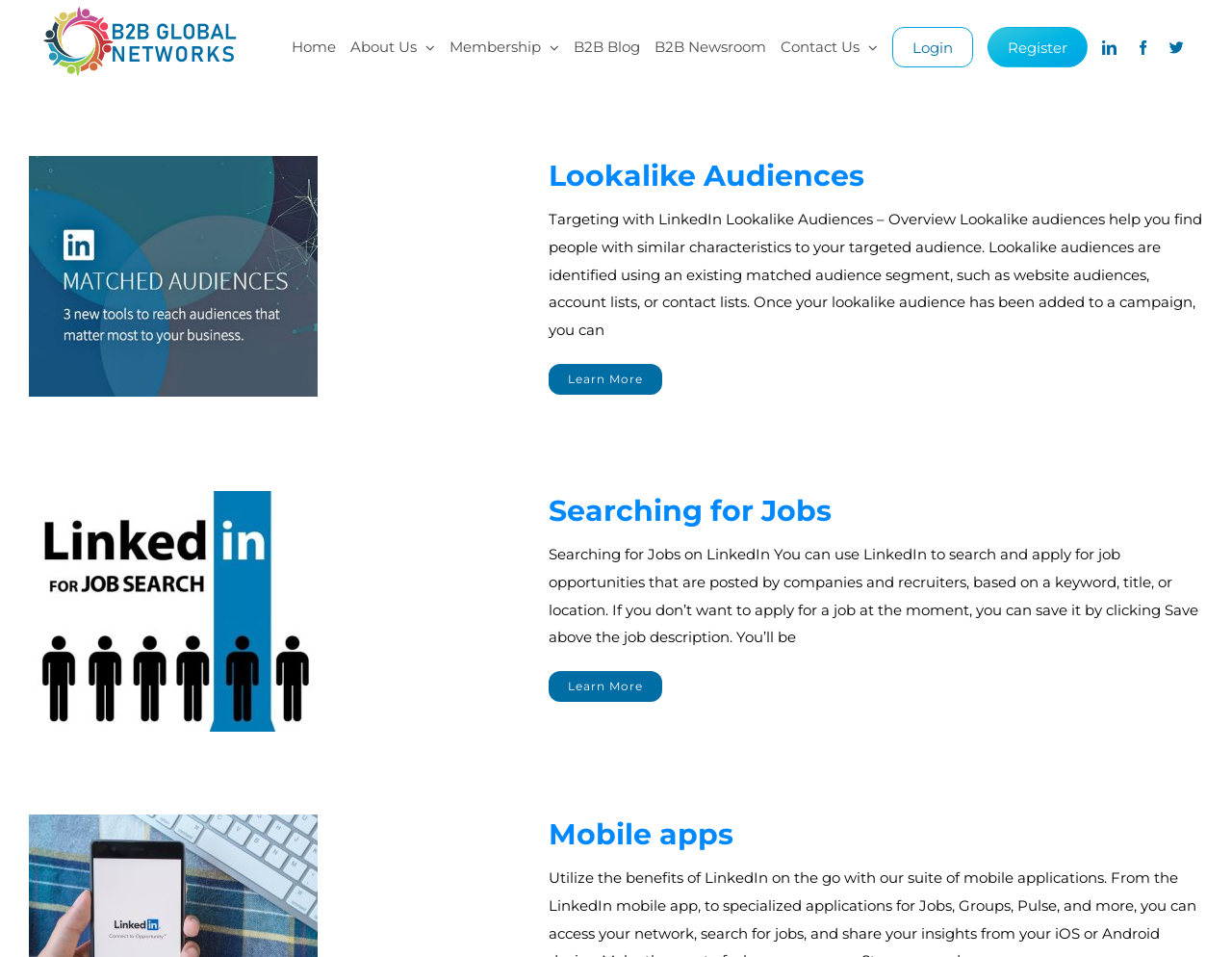Please determine the bounding box coordinates of the element's region to click in order to carry out the following instruction: "Click Mobile apps". The coordinates should be four float numbers between 0 and 1, i.e., [left, top, right, bottom].

[0.445, 0.853, 0.595, 0.89]